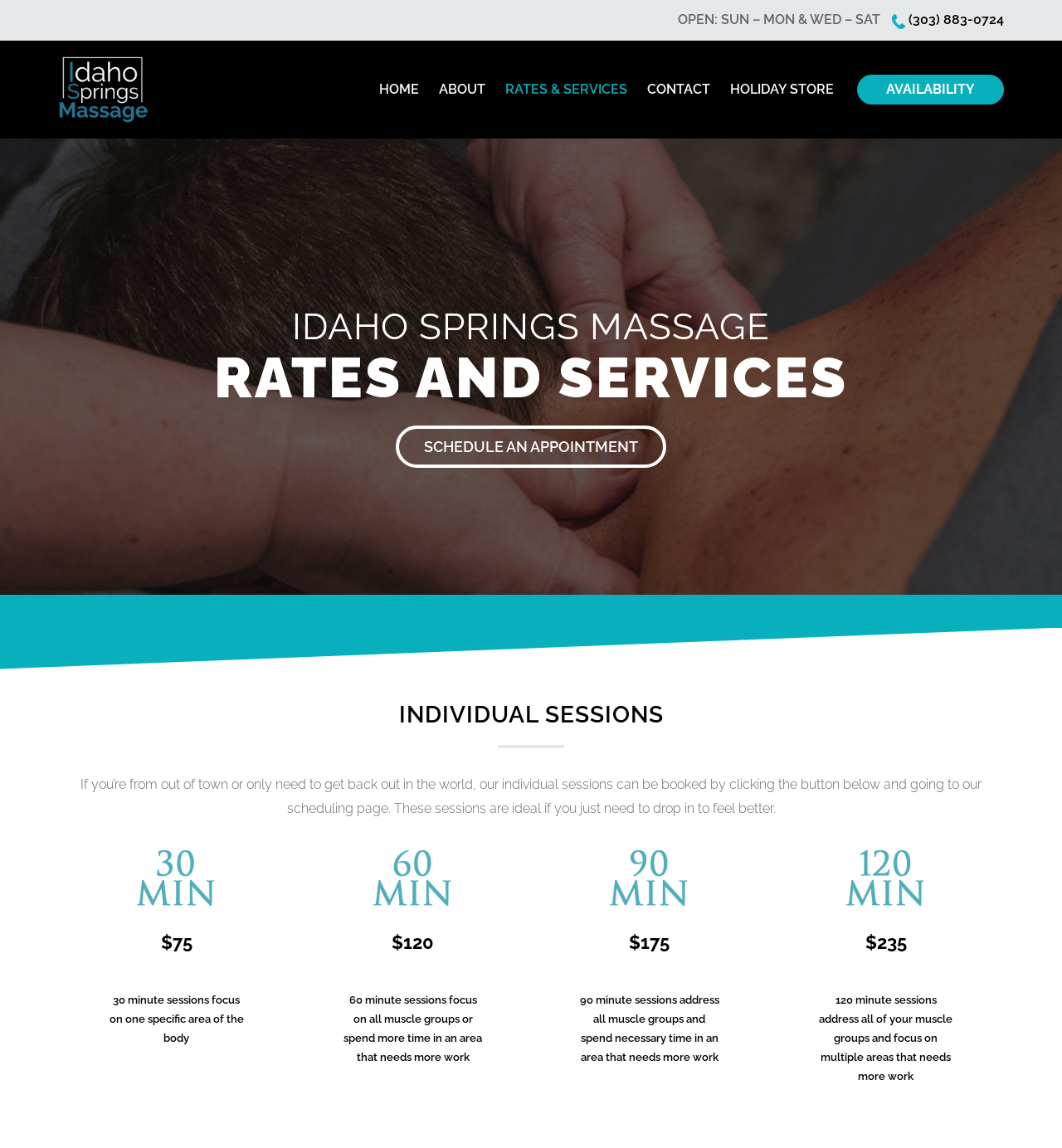From the screenshot, find the bounding box of the UI element matching this description: "Holiday Store". Supply the bounding box coordinates in the form [left, top, right, bottom], each a float between 0 and 1.

[0.68, 0.058, 0.793, 0.098]